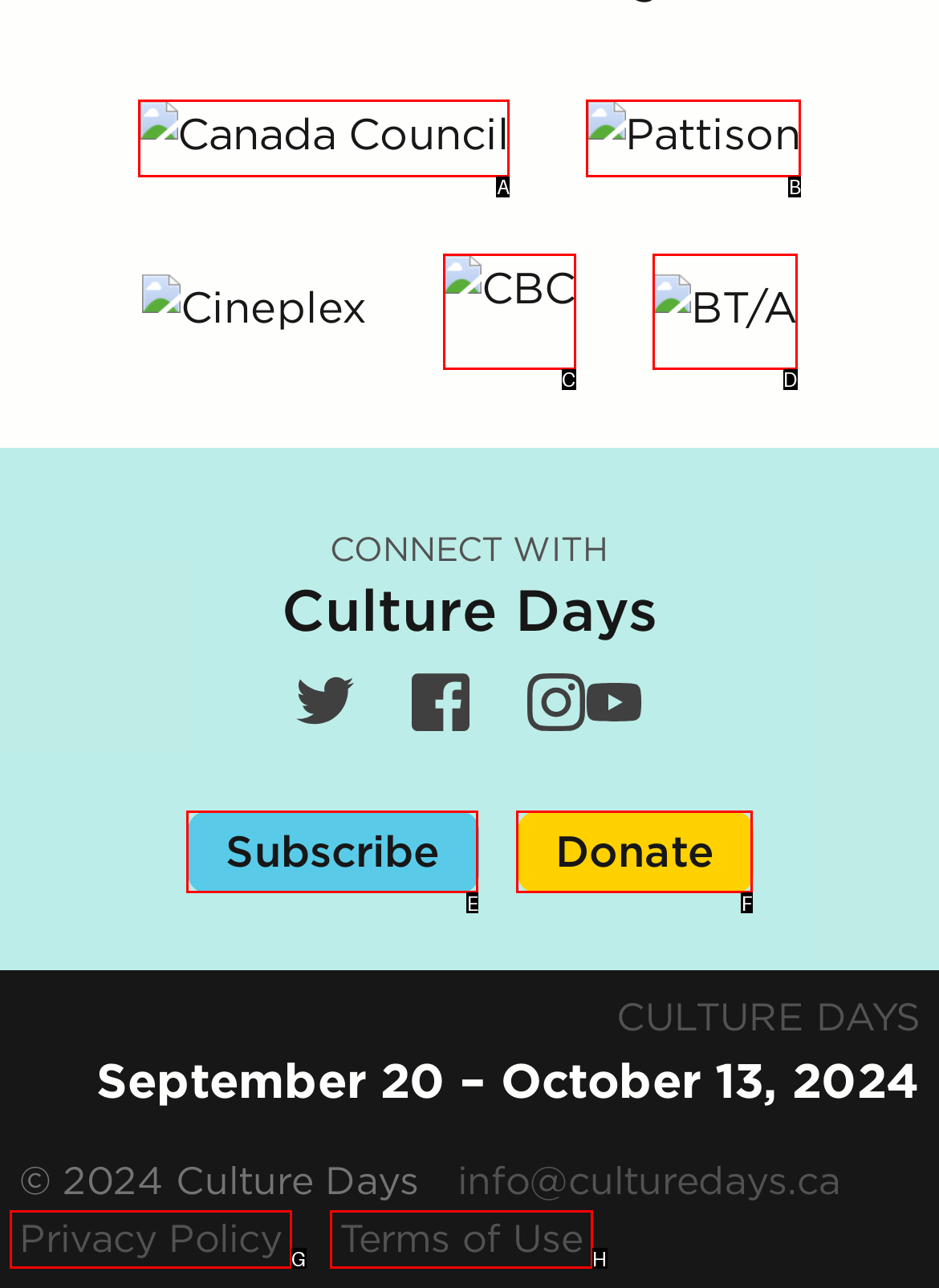Choose the letter of the UI element that aligns with the following description: Terms of Use
State your answer as the letter from the listed options.

H